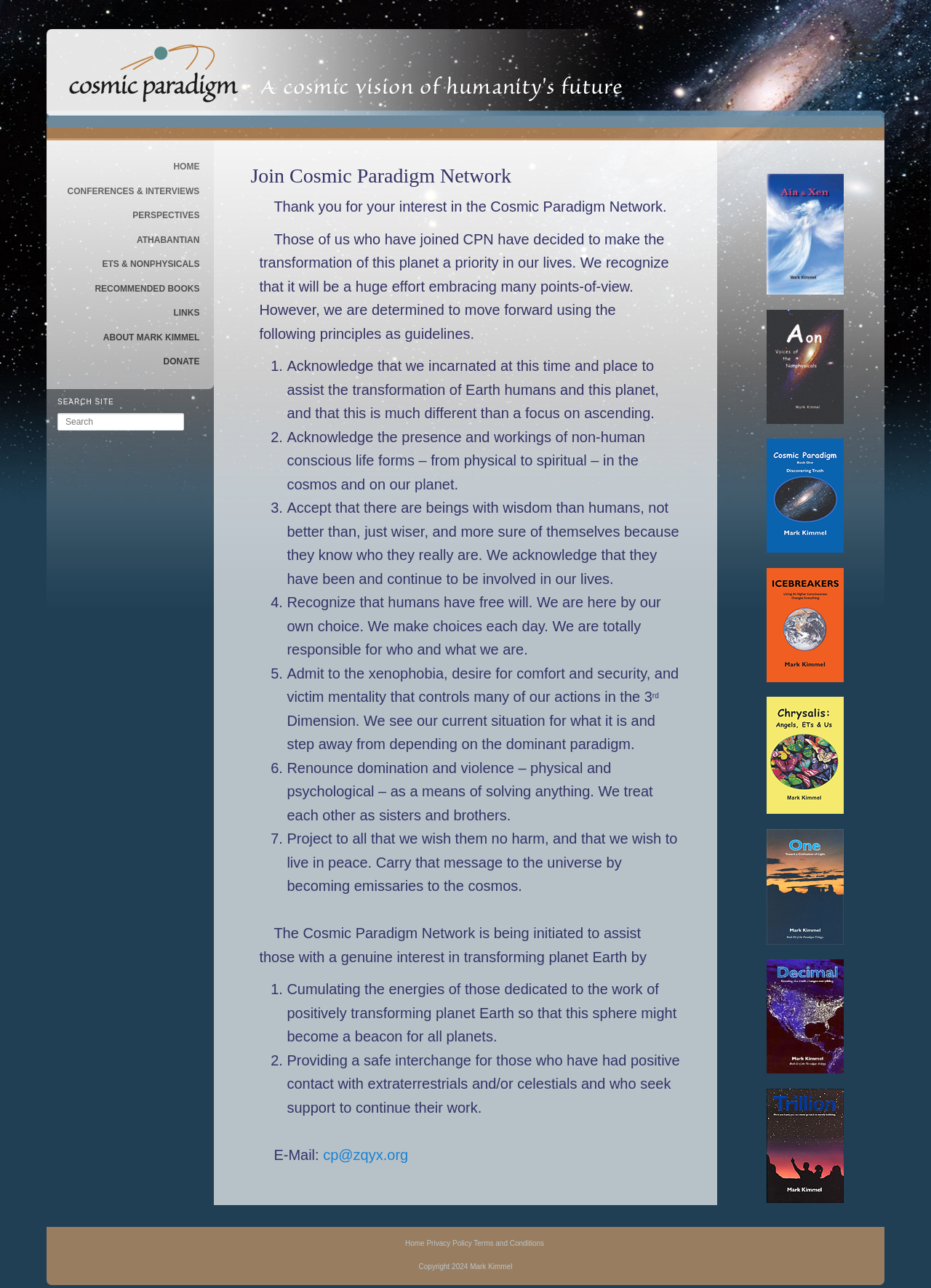What is the email address for contact?
Analyze the screenshot and provide a detailed answer to the question.

The email address can be found in the article section, where it is listed as 'E-Mail:' followed by the address.